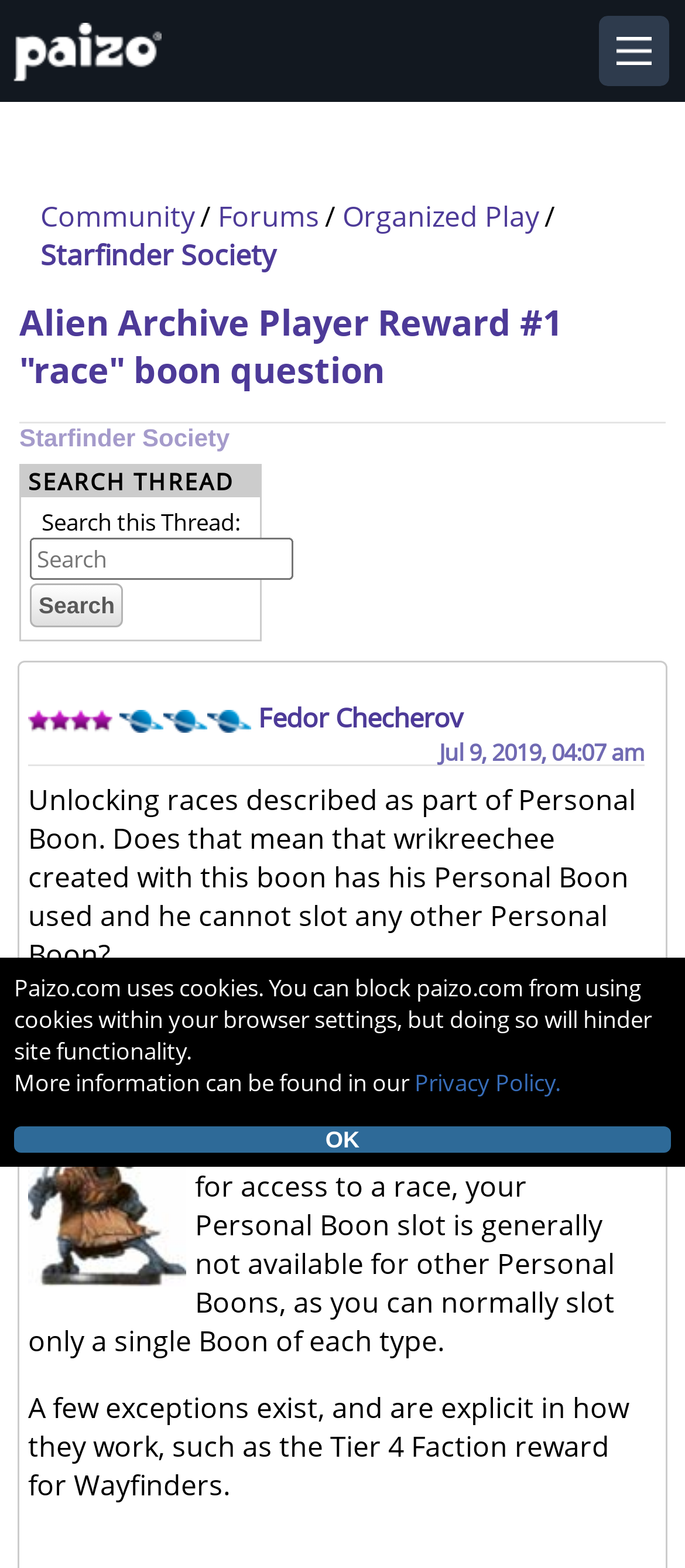What is the topic of the thread?
From the details in the image, provide a complete and detailed answer to the question.

The topic of the thread is displayed in the heading at the top of the page, which says 'Alien Archive Player Reward #1 "race" boon question'.